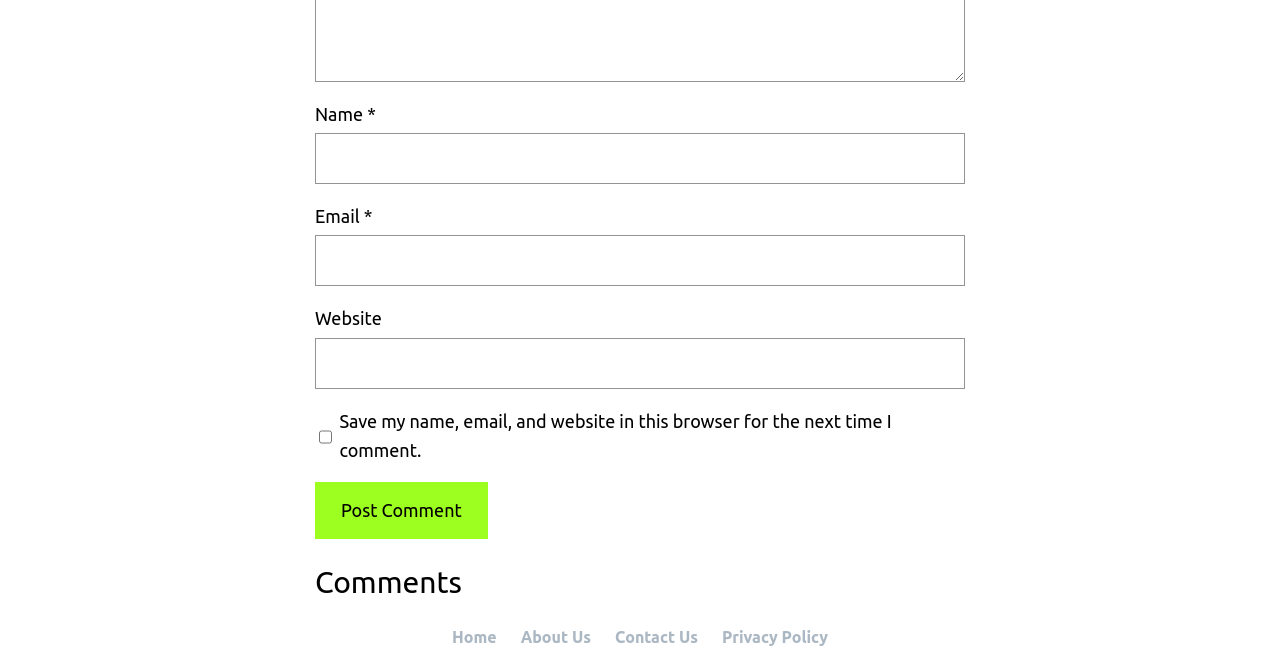Highlight the bounding box of the UI element that corresponds to this description: "CAVEATS".

None